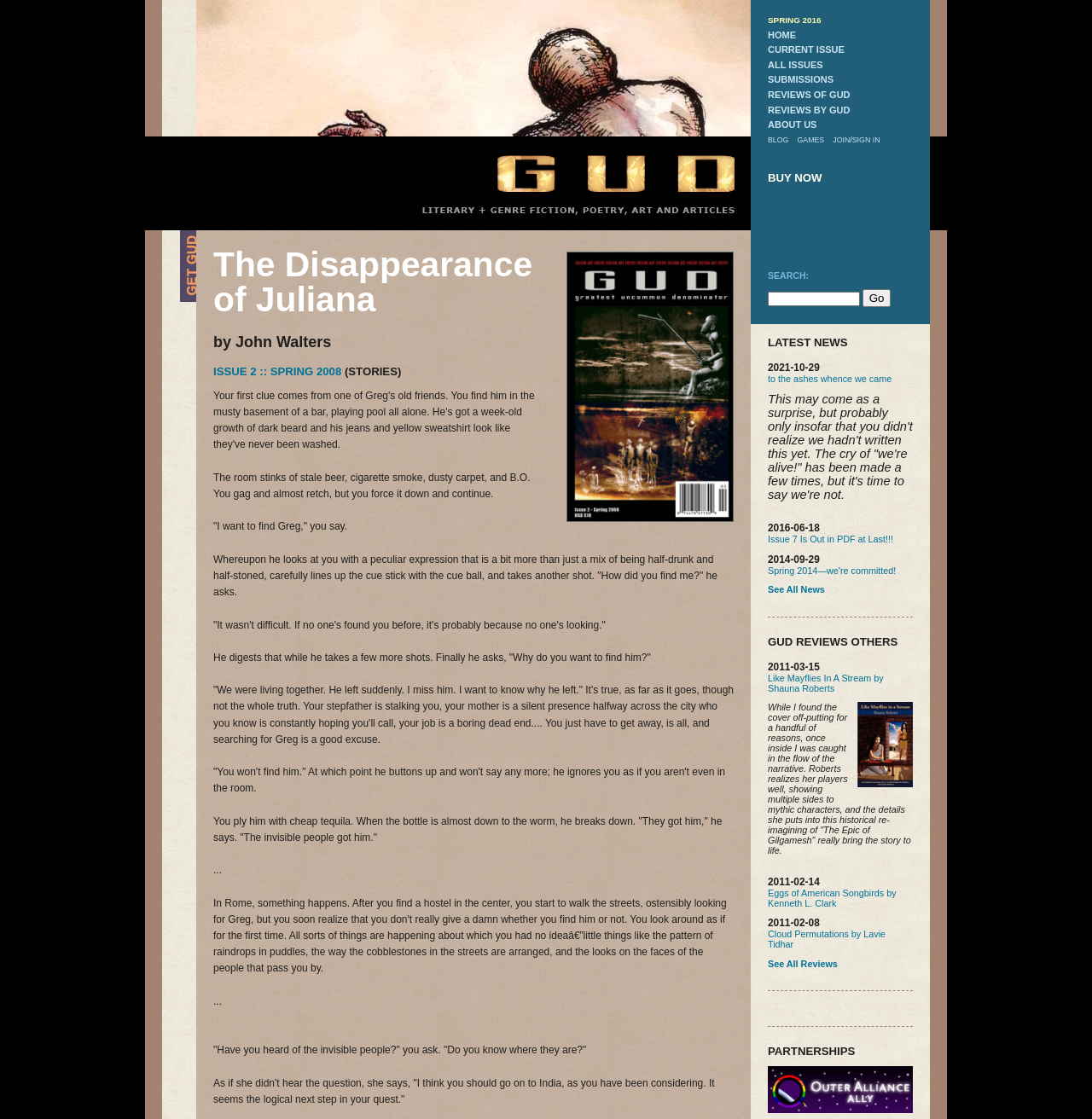Given the element description Cloud Permutations by Lavie Tidhar, specify the bounding box coordinates of the corresponding UI element in the format (top-left x, top-left y, bottom-right x, bottom-right y). All values must be between 0 and 1.

[0.703, 0.83, 0.811, 0.849]